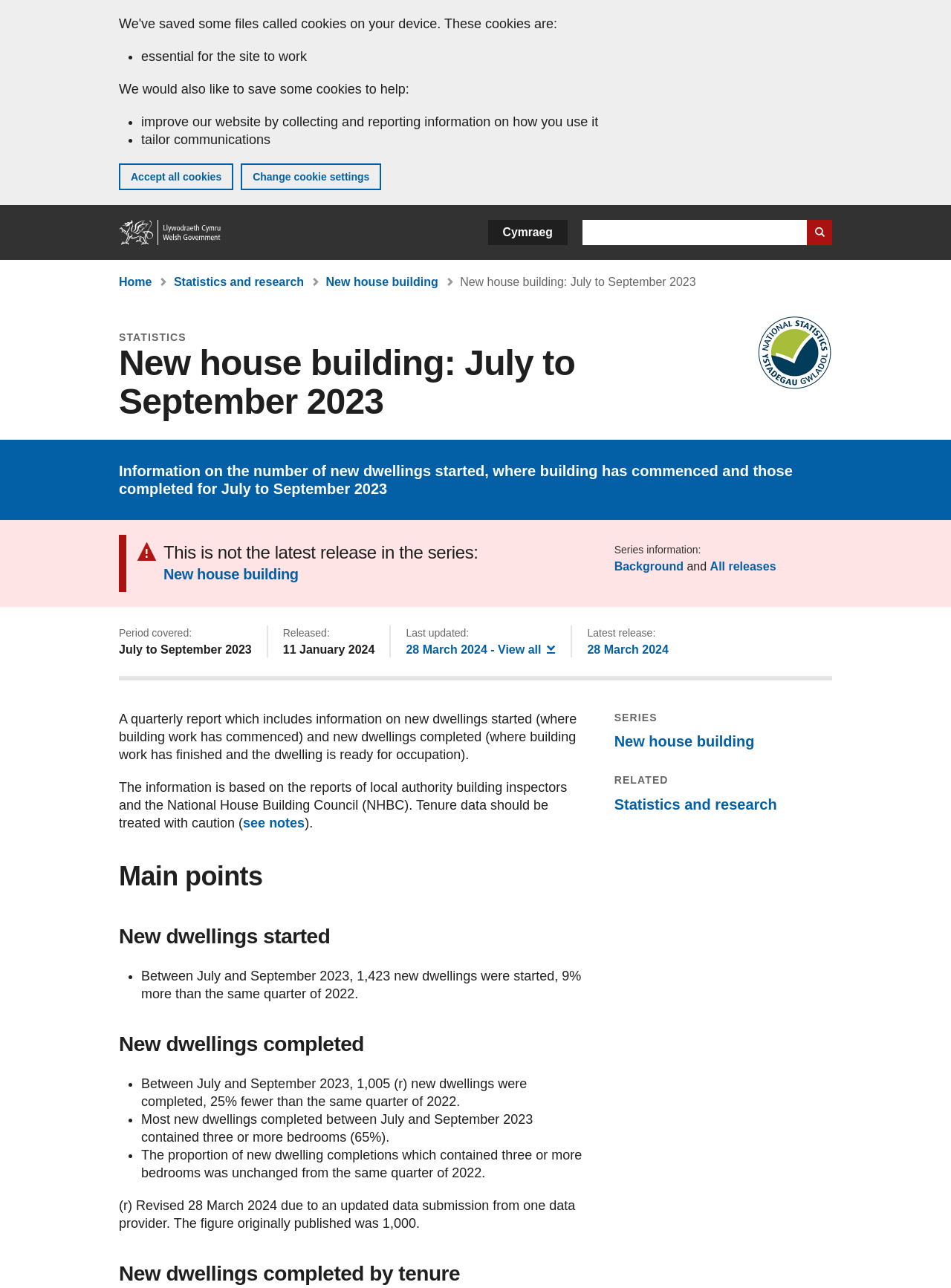Identify the bounding box for the UI element described as: "New house building". The coordinates should be four float numbers between 0 and 1, i.e., [left, top, right, bottom].

[0.646, 0.569, 0.793, 0.583]